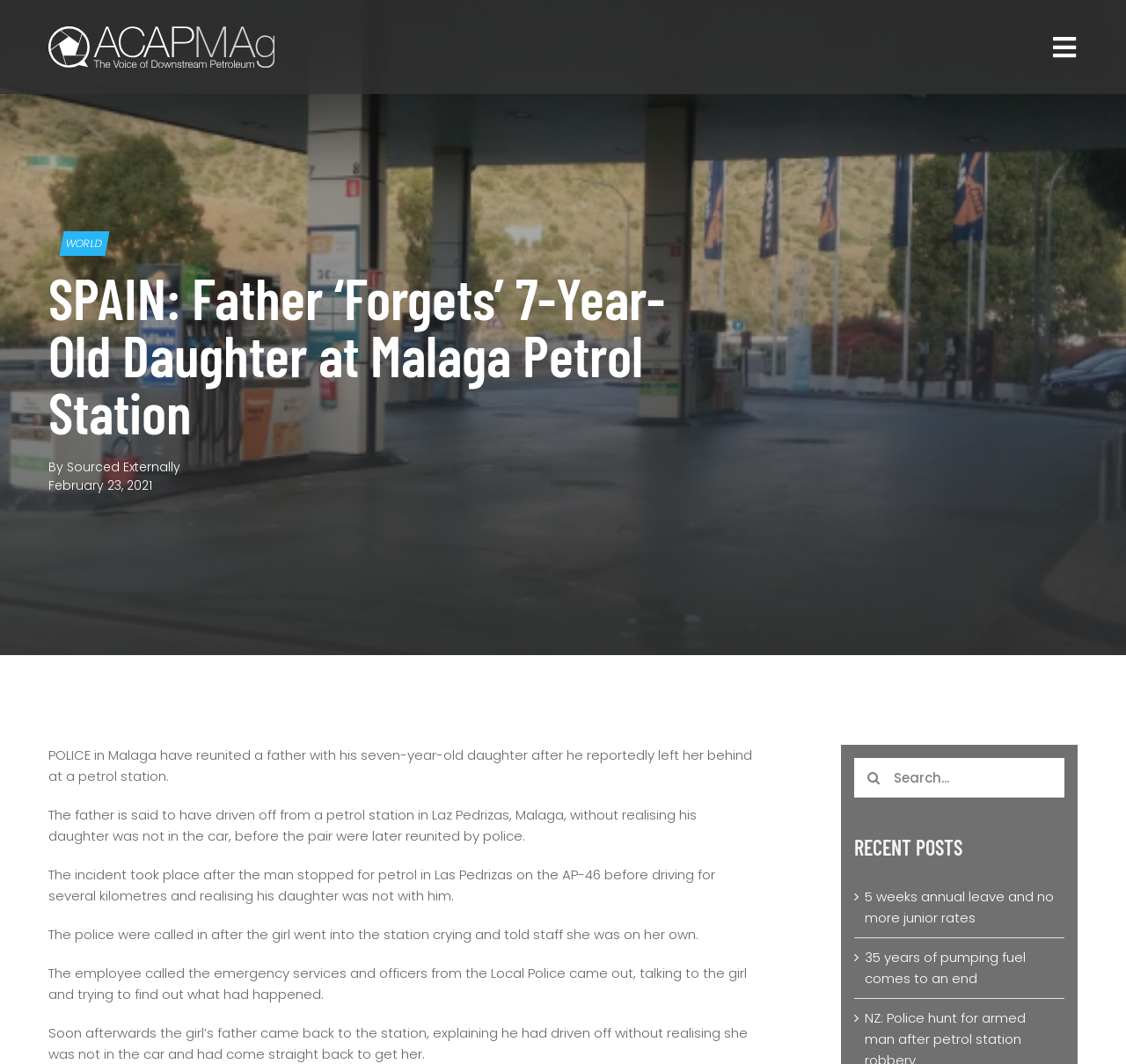Can you determine the main header of this webpage?

SPAIN: Father ‘Forgets’ 7-Year-Old Daughter at Malaga Petrol Station